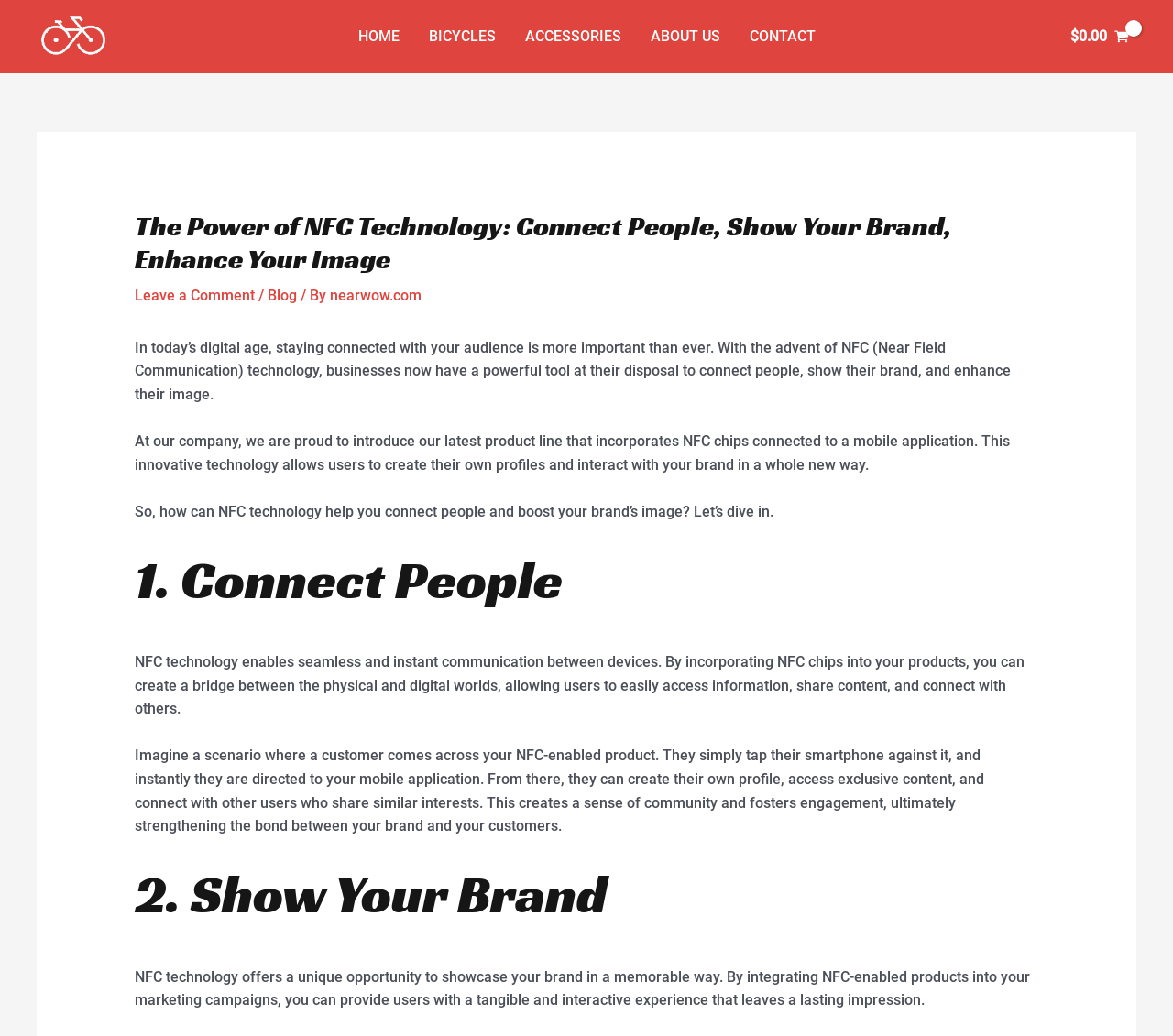Describe all the significant parts and information present on the webpage.

The webpage is about the power of NFC technology, focusing on its ability to connect people, show a brand, and enhance its image. At the top left, there is a link "near wow, make your sharp image" accompanied by an image with the same description. Below this, a navigation menu is situated, containing links to "HOME", "BICYCLES", "ACCESSORIES", "ABOUT US", and "CONTACT".

On the top right, a link displaying the current balance of "$0.00 0" is present, accompanied by a small image. The main content of the webpage is divided into sections, starting with a heading that repeats the title "The Power of NFC Technology: Connect People, Show Your Brand, Enhance Your Image". Below this, there are links to "Leave a Comment" and "Blog", along with some static text.

The main article begins with a paragraph discussing the importance of staying connected with the audience in the digital age and how NFC technology can be a powerful tool for businesses. The text then introduces a product line that incorporates NFC chips connected to a mobile application, allowing users to create their own profiles and interact with the brand in a new way.

The article is divided into sections, each focusing on a specific aspect of NFC technology. The first section, "1. Connect People", explains how NFC technology enables seamless communication between devices, allowing users to access information, share content, and connect with others. The second section, "2. Show Your Brand", discusses how NFC technology can be used to showcase a brand in a memorable way, providing users with a tangible and interactive experience.

Throughout the article, there are no images other than the small ones accompanying the links at the top. The text is the primary focus, with headings and paragraphs explaining the benefits and uses of NFC technology. At the very bottom, there is a static text "Post navigation".